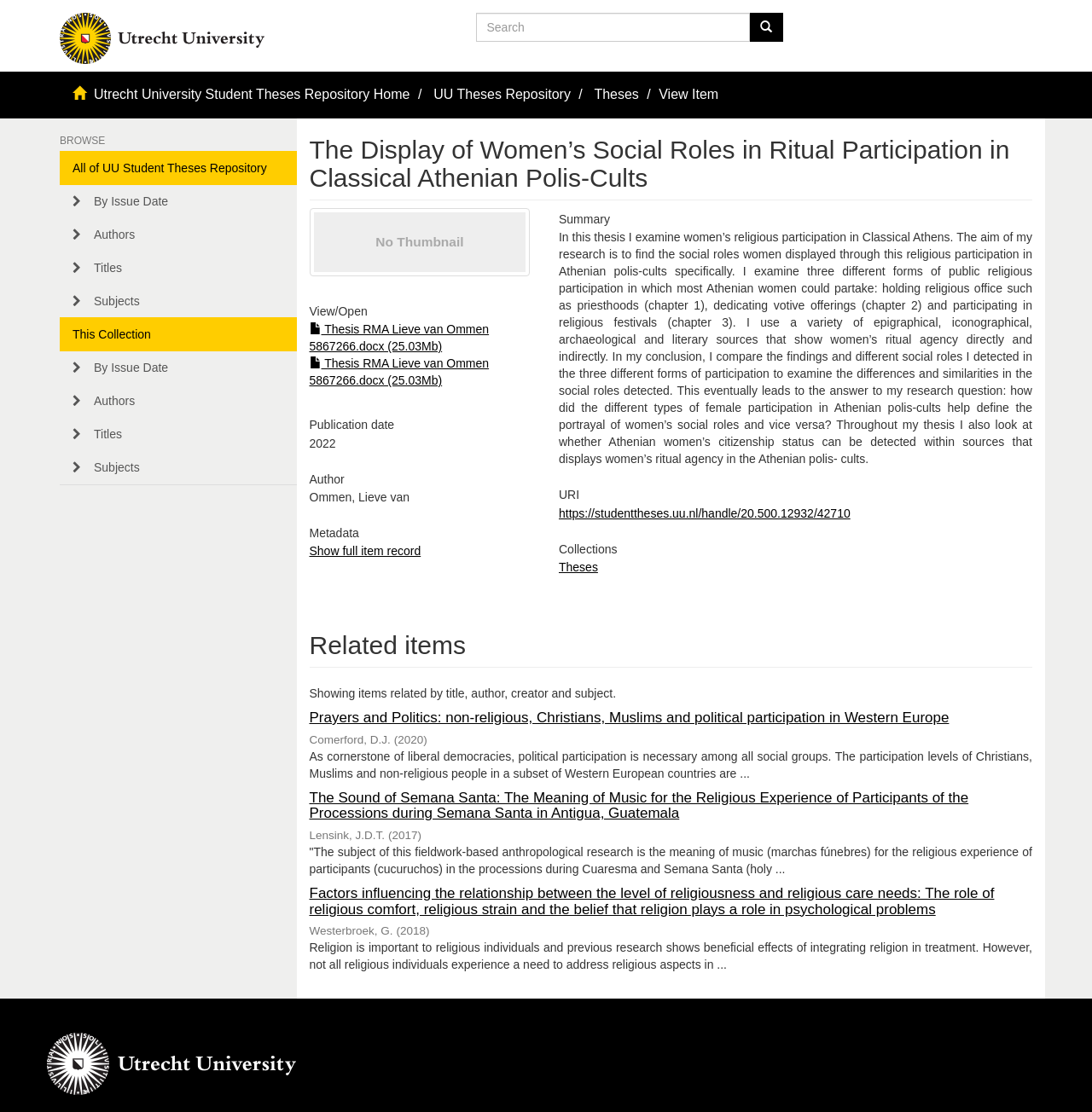Find the bounding box coordinates for the area that should be clicked to accomplish the instruction: "Browse all of UU Student Theses Repository".

[0.066, 0.145, 0.244, 0.157]